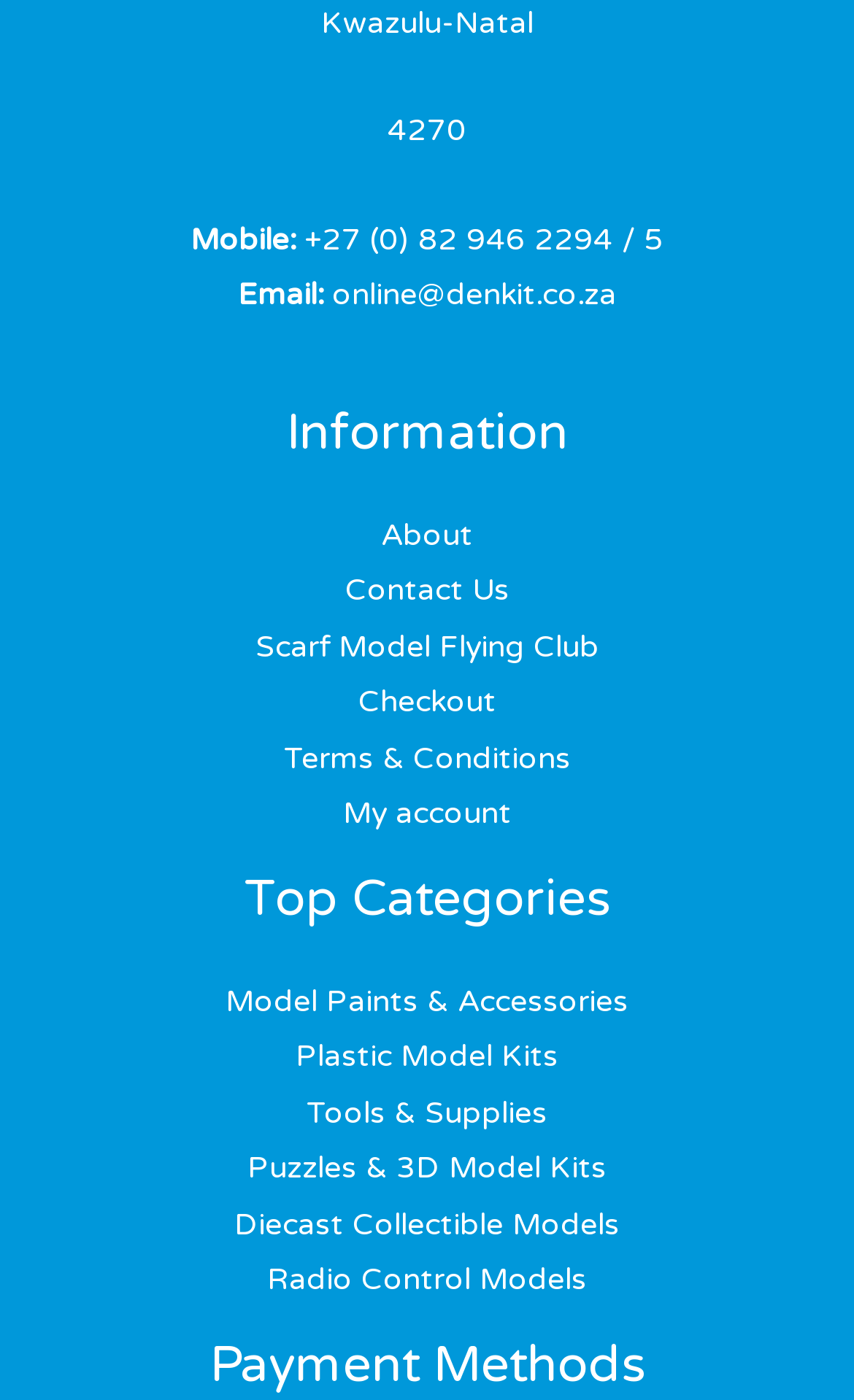Please find the bounding box coordinates of the element that you should click to achieve the following instruction: "View contact information". The coordinates should be presented as four float numbers between 0 and 1: [left, top, right, bottom].

[0.356, 0.157, 0.777, 0.184]